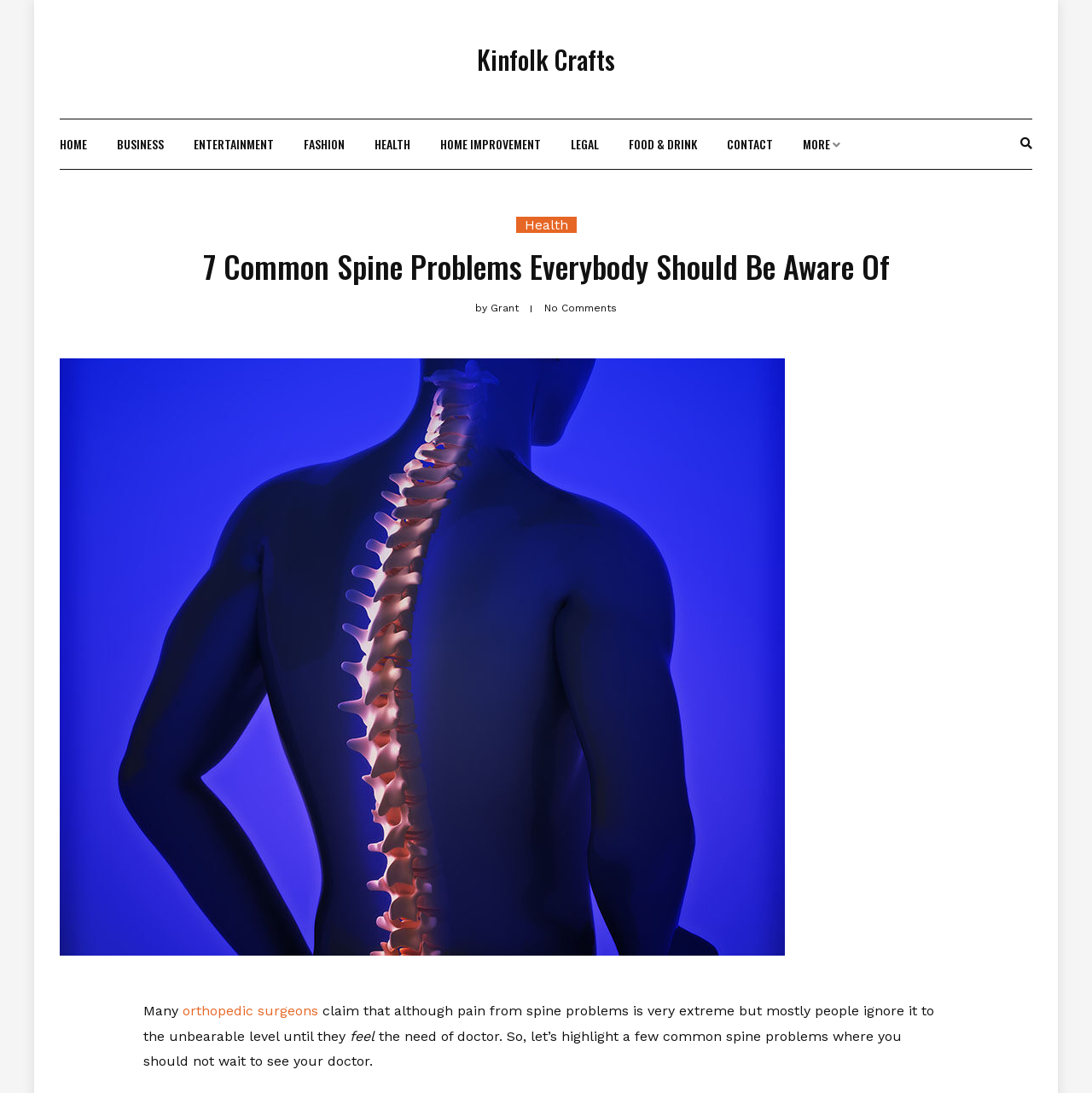Determine the bounding box coordinates for the UI element matching this description: "Kinfolk Crafts".

[0.437, 0.037, 0.563, 0.072]